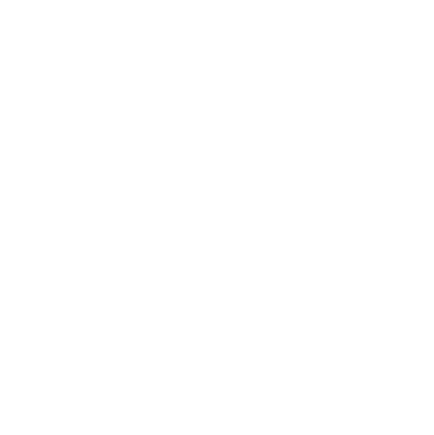What is the percentage of discount on the product?
Please answer the question with as much detail and depth as you can.

The discount percentage can be found by looking at the prominent discount indicator on the image, which shows a -26% discount, suggesting a limited-time promotional offer.